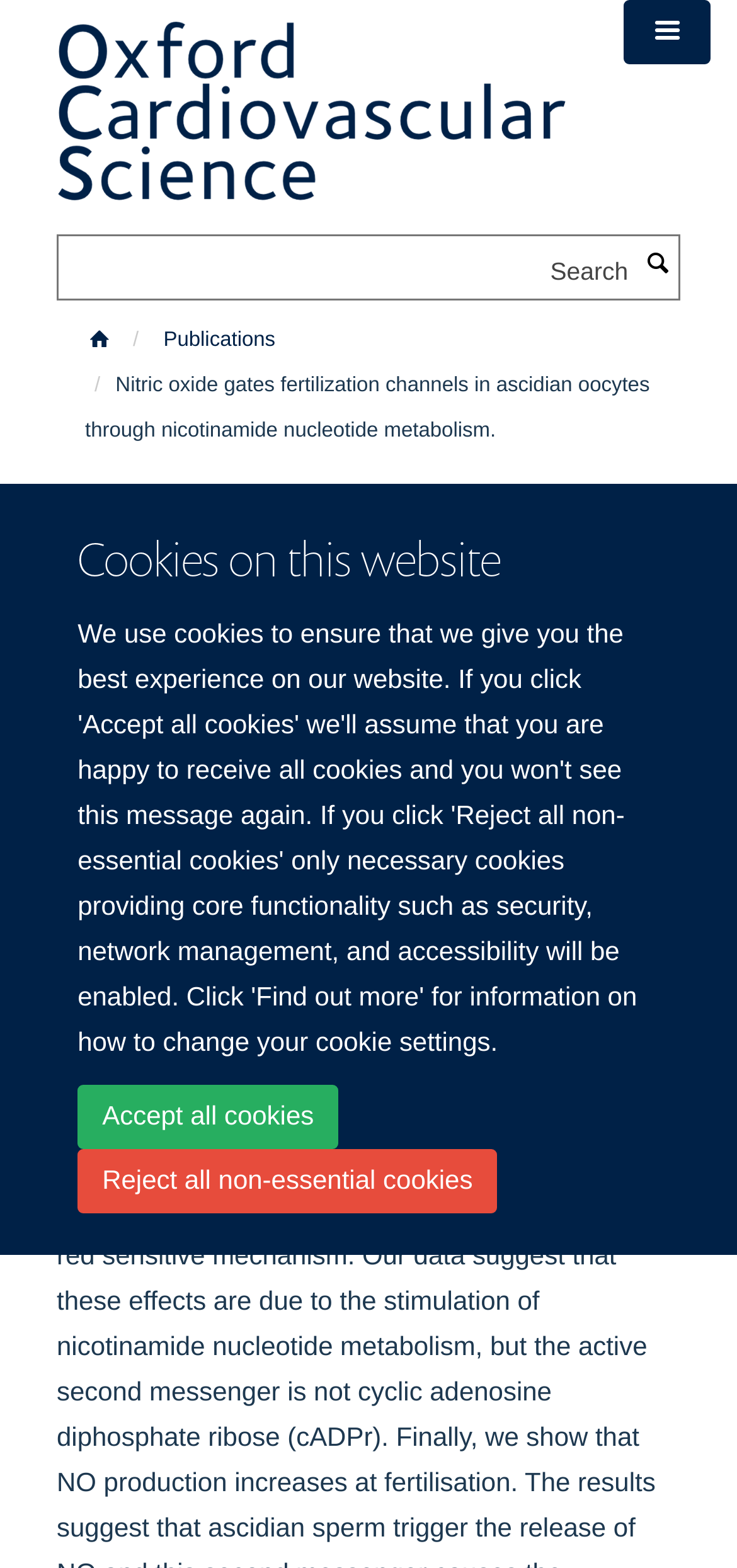Please determine the bounding box coordinates for the element that should be clicked to follow these instructions: "Go to the Oxford Cardiovascular Science page".

[0.077, 0.054, 0.769, 0.072]